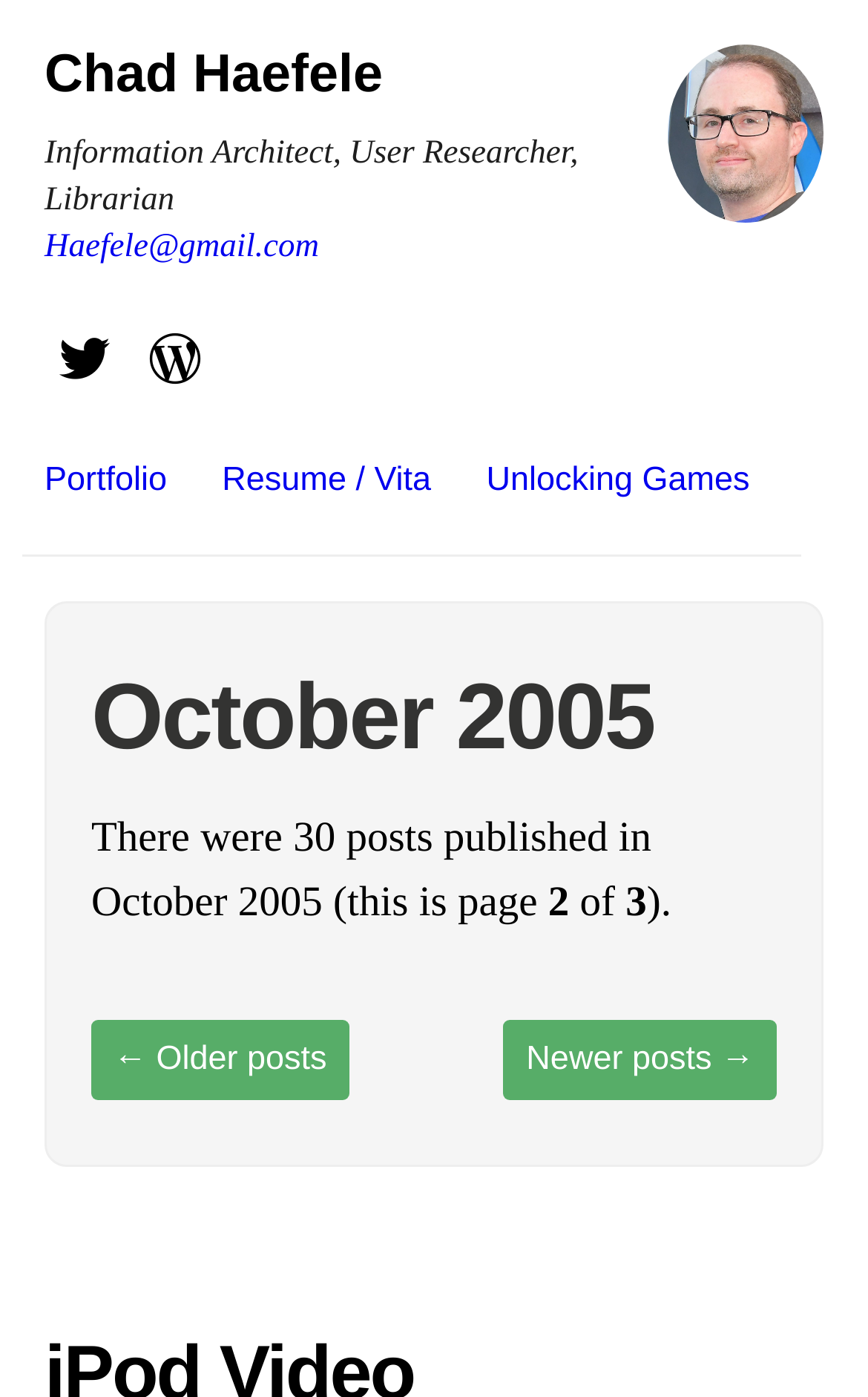Using details from the image, please answer the following question comprehensively:
What is the purpose of the '← Older posts' button?

The button element with the text '← Older posts' located at [0.105, 0.73, 0.402, 0.788] suggests that its purpose is to navigate to older posts, likely to view previous posts published in October 2005.